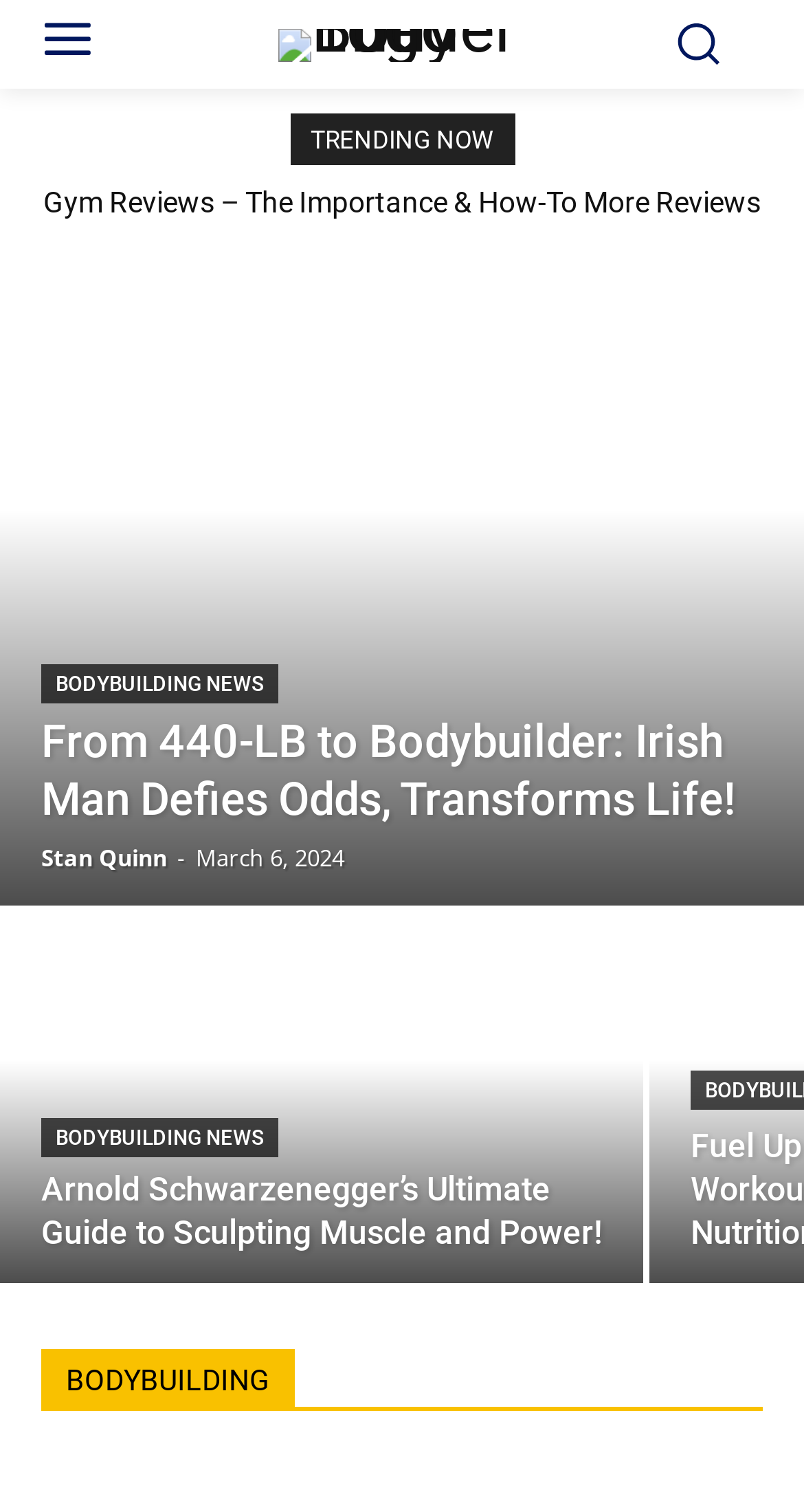Provide a short answer to the following question with just one word or phrase: What is the title of the first article?

Gym Reviews